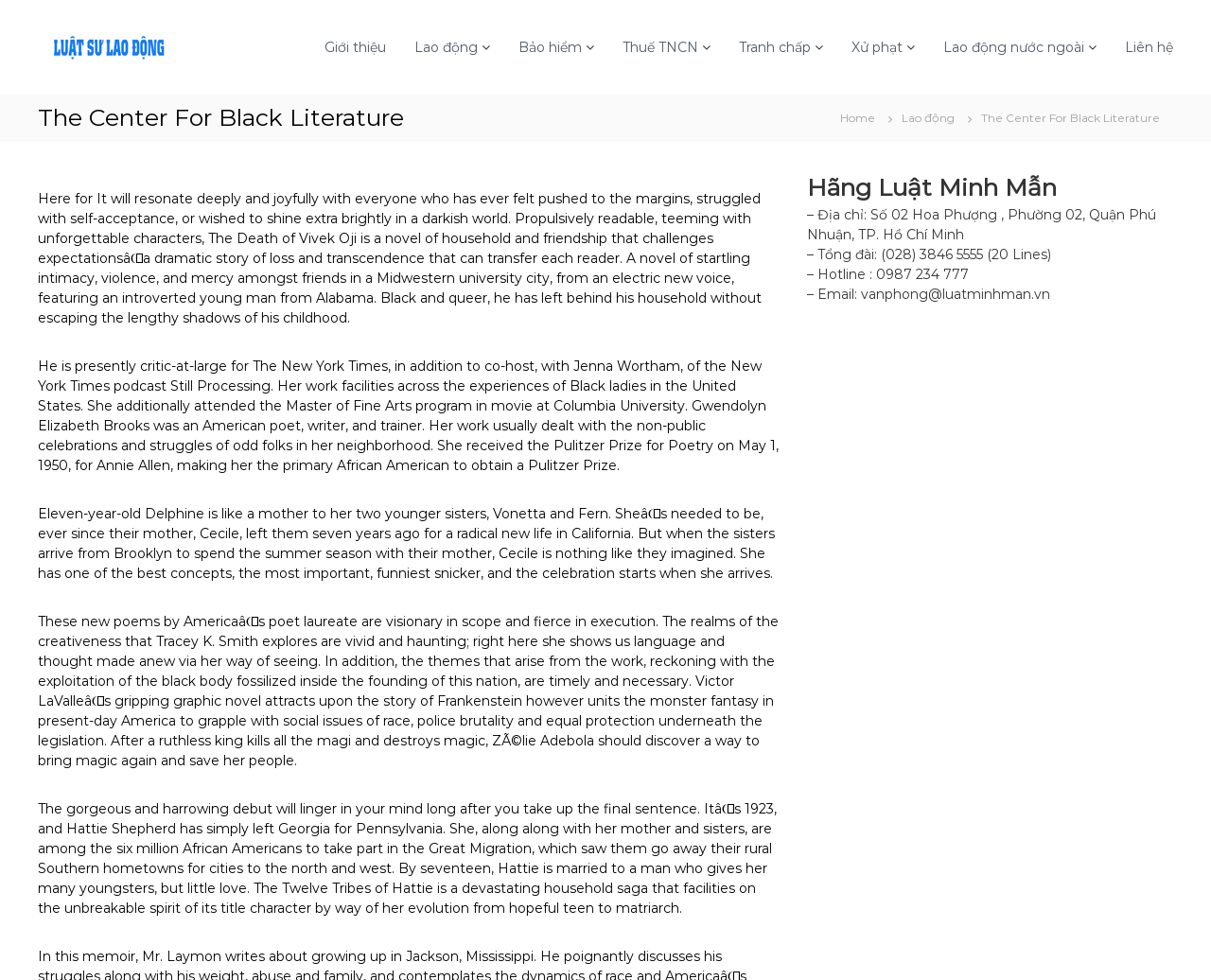Please reply to the following question using a single word or phrase: 
What is the theme of the novel mentioned in the last paragraph?

The Great Migration